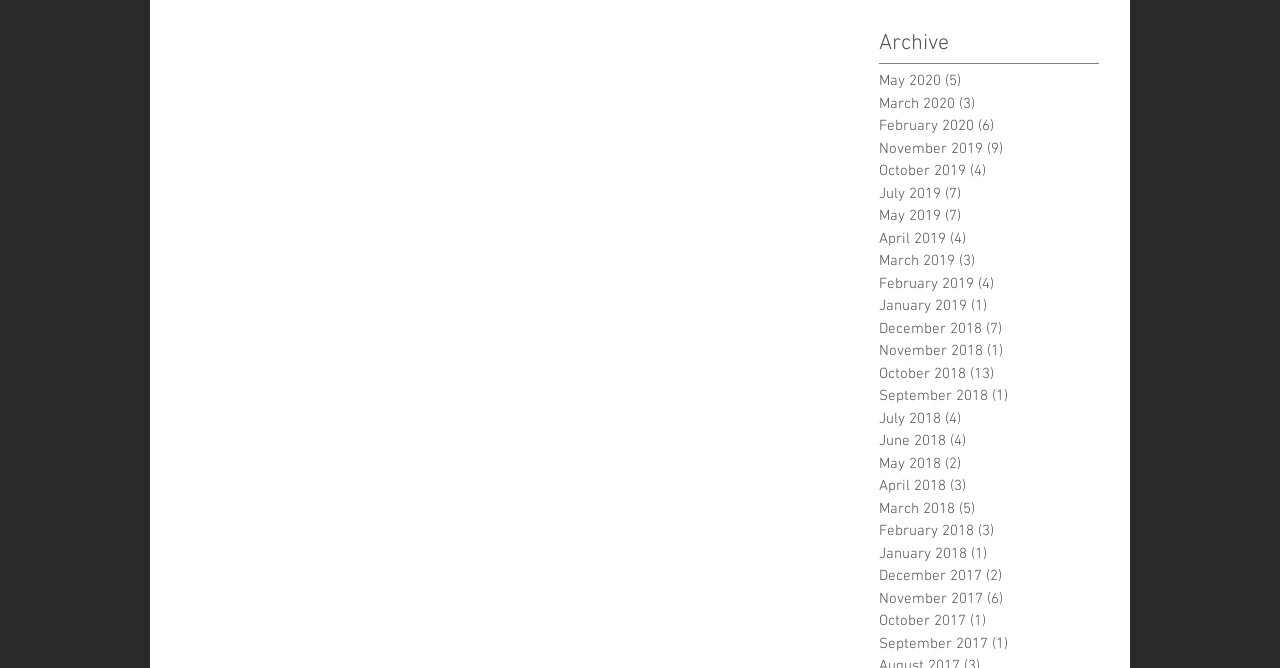Examine the image and give a thorough answer to the following question:
What is the earliest month with posts?

By examining the list of link elements, I found that the earliest month with posts is December 2017, which has 2 posts.